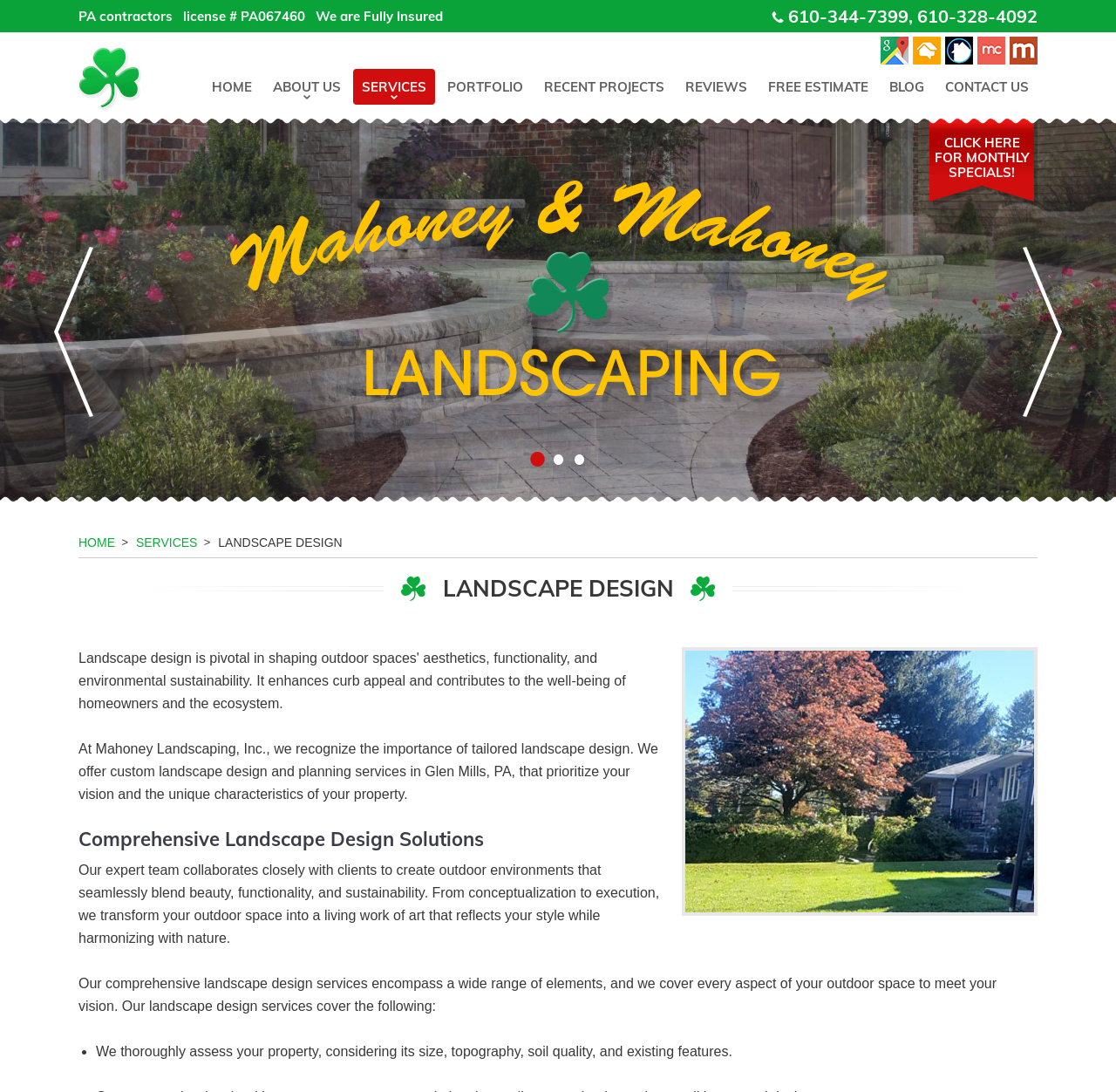What is the name of the company?
Give a single word or phrase as your answer by examining the image.

Mahoney and Mahoney Landscaping, Inc.